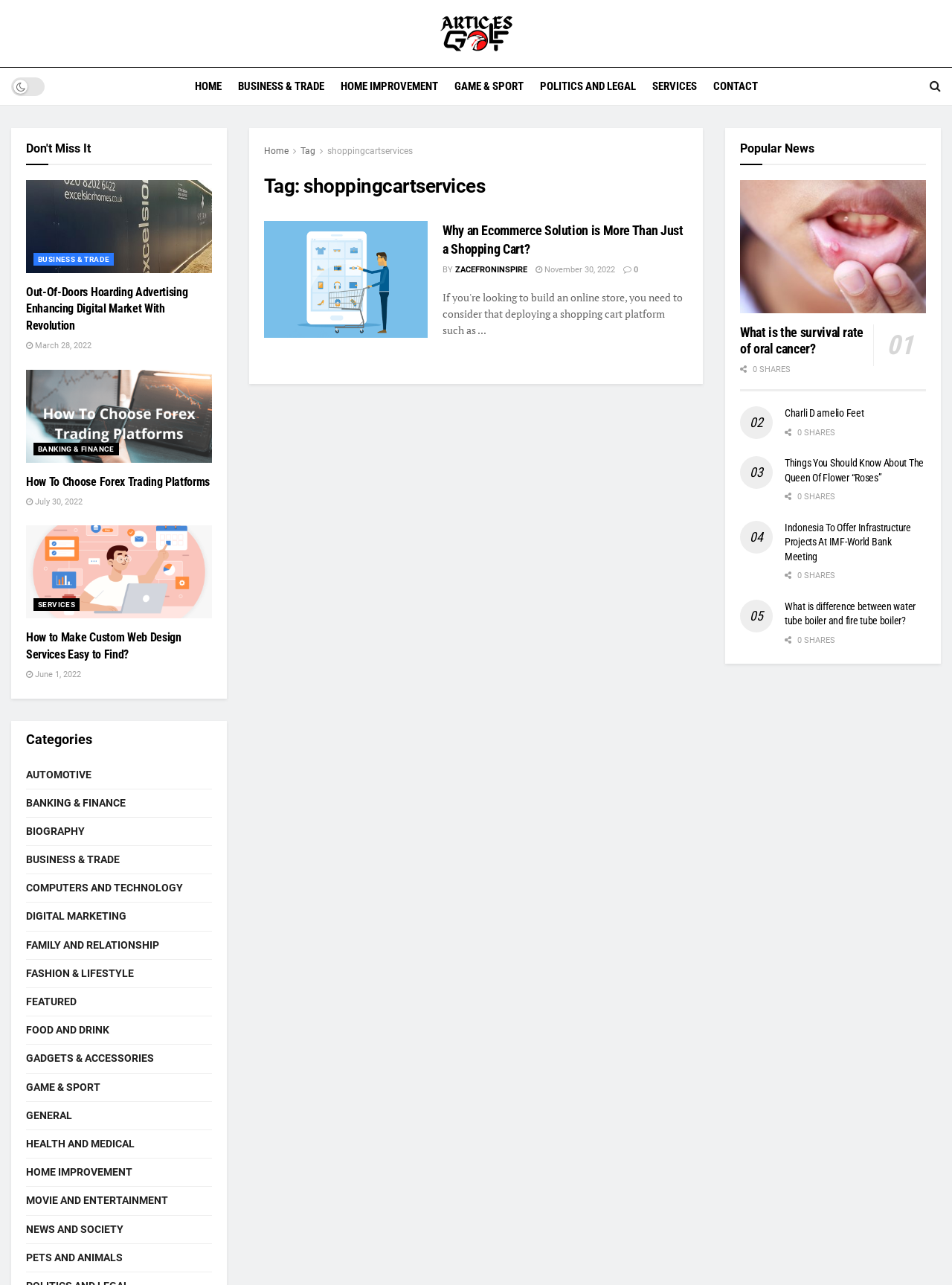What is the text of the heading above the link 'Shopping Cart'?
Refer to the image and provide a thorough answer to the question.

The link 'Shopping Cart' is located in the section with a heading 'Tag: shoppingcartservices'. The text of the heading above the link 'Shopping Cart' is 'Why an Ecommerce Solution is More Than Just a Shopping Cart?', which is indicated by the heading element with a bounding box coordinate of [0.465, 0.172, 0.723, 0.201].